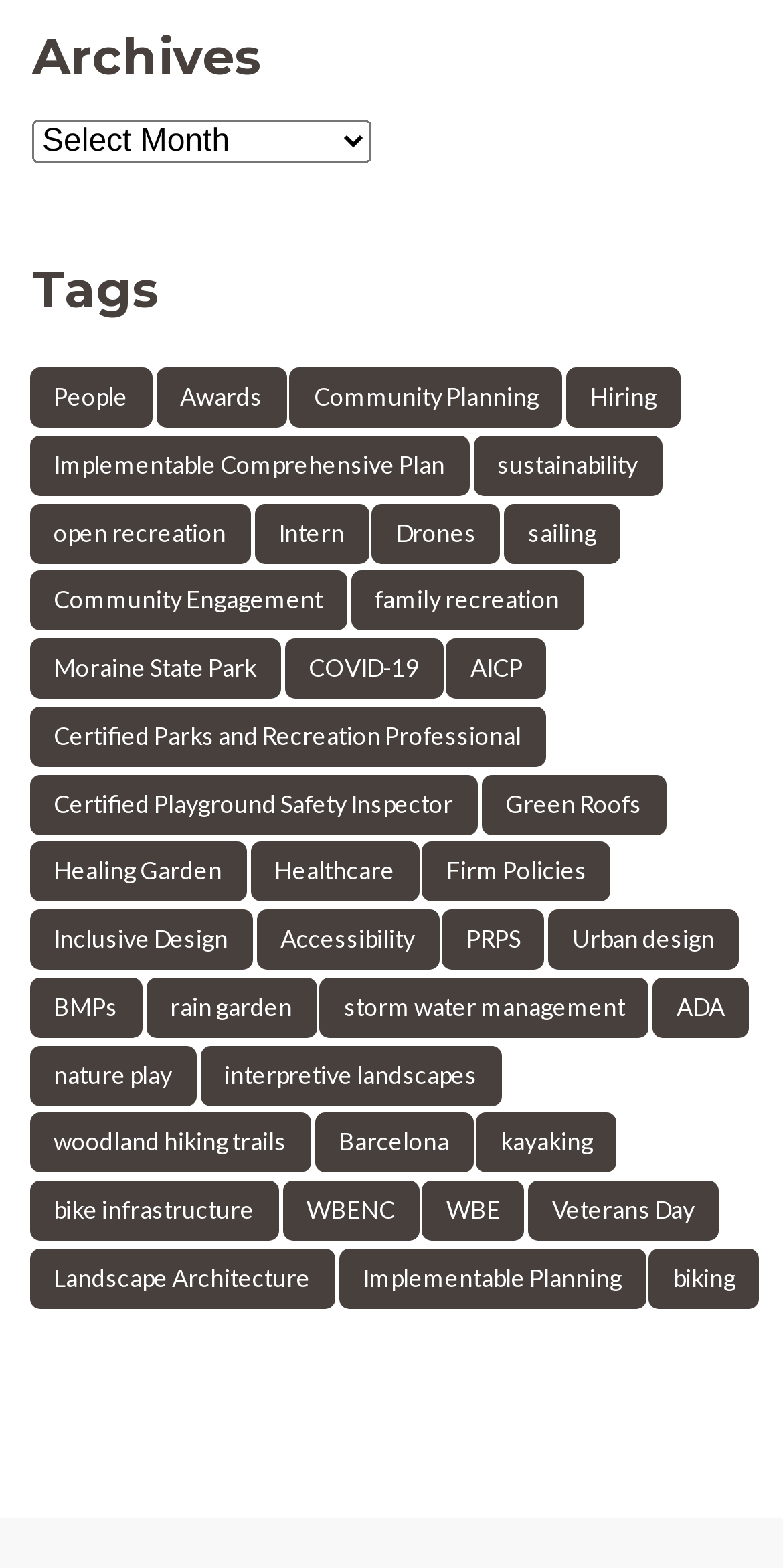Provide a one-word or short-phrase response to the question:
What is the last link on the webpage?

biking